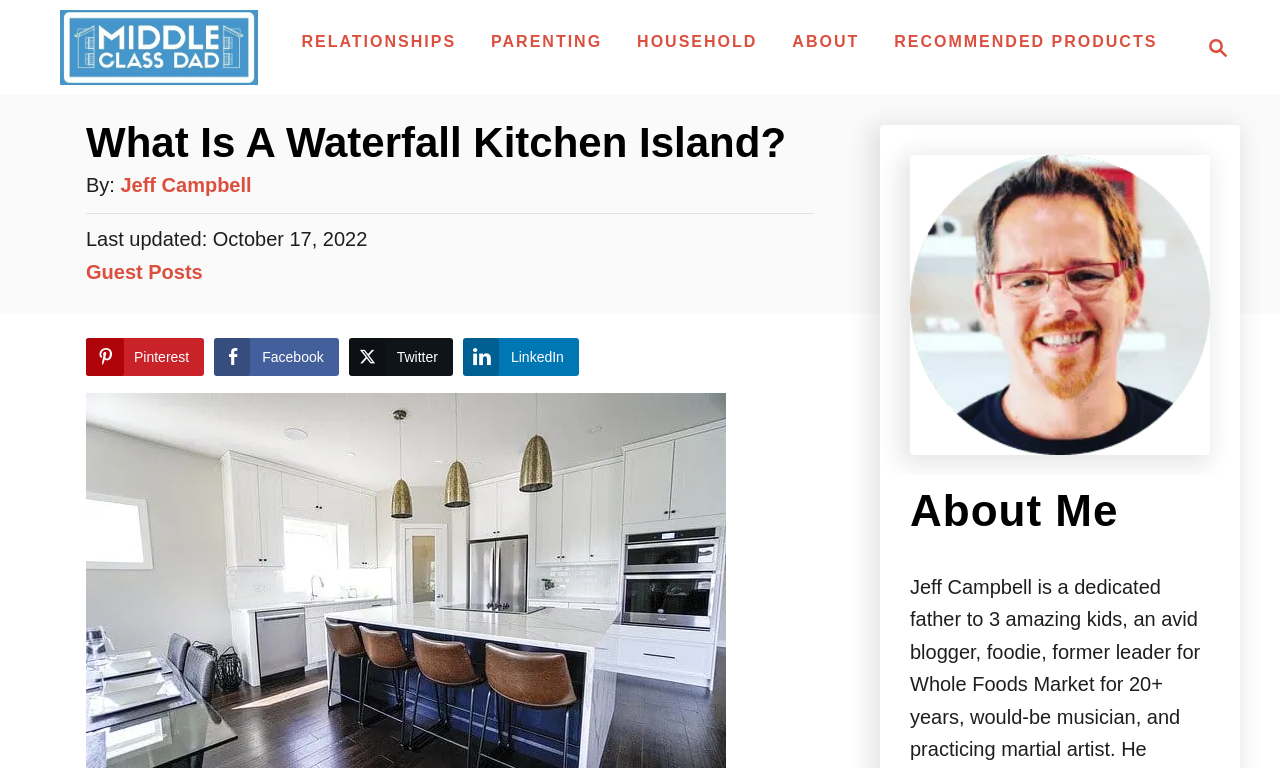Please determine and provide the text content of the webpage's heading.

What Is A Waterfall Kitchen Island?